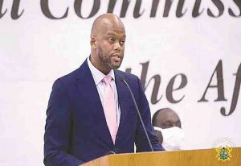What is the purpose of the white mask?
Answer the question using a single word or phrase, according to the image.

Safety protocols